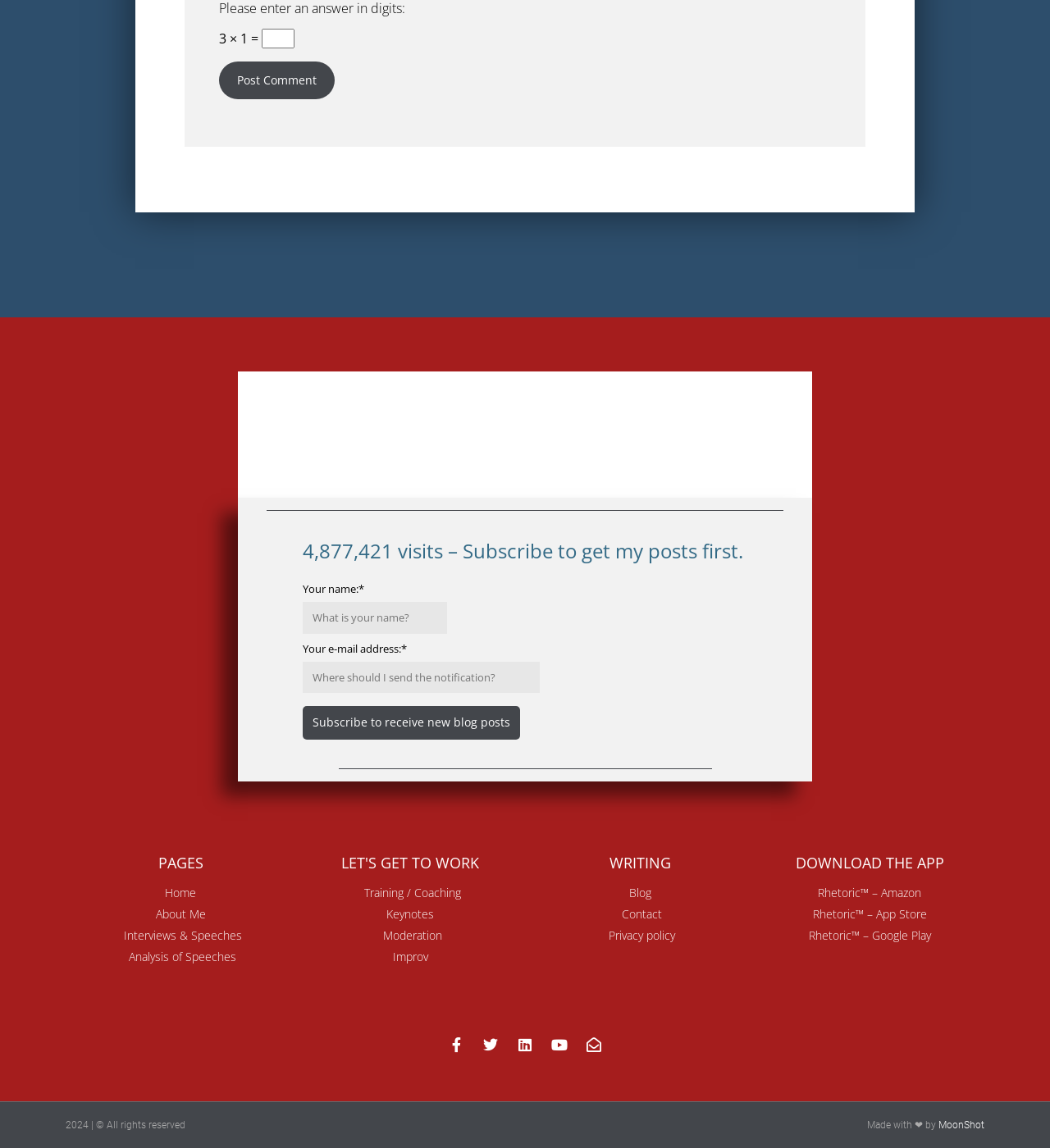Given the description of the UI element: "Downloadables", predict the bounding box coordinates in the form of [left, top, right, bottom], with each value being a float between 0 and 1.

None